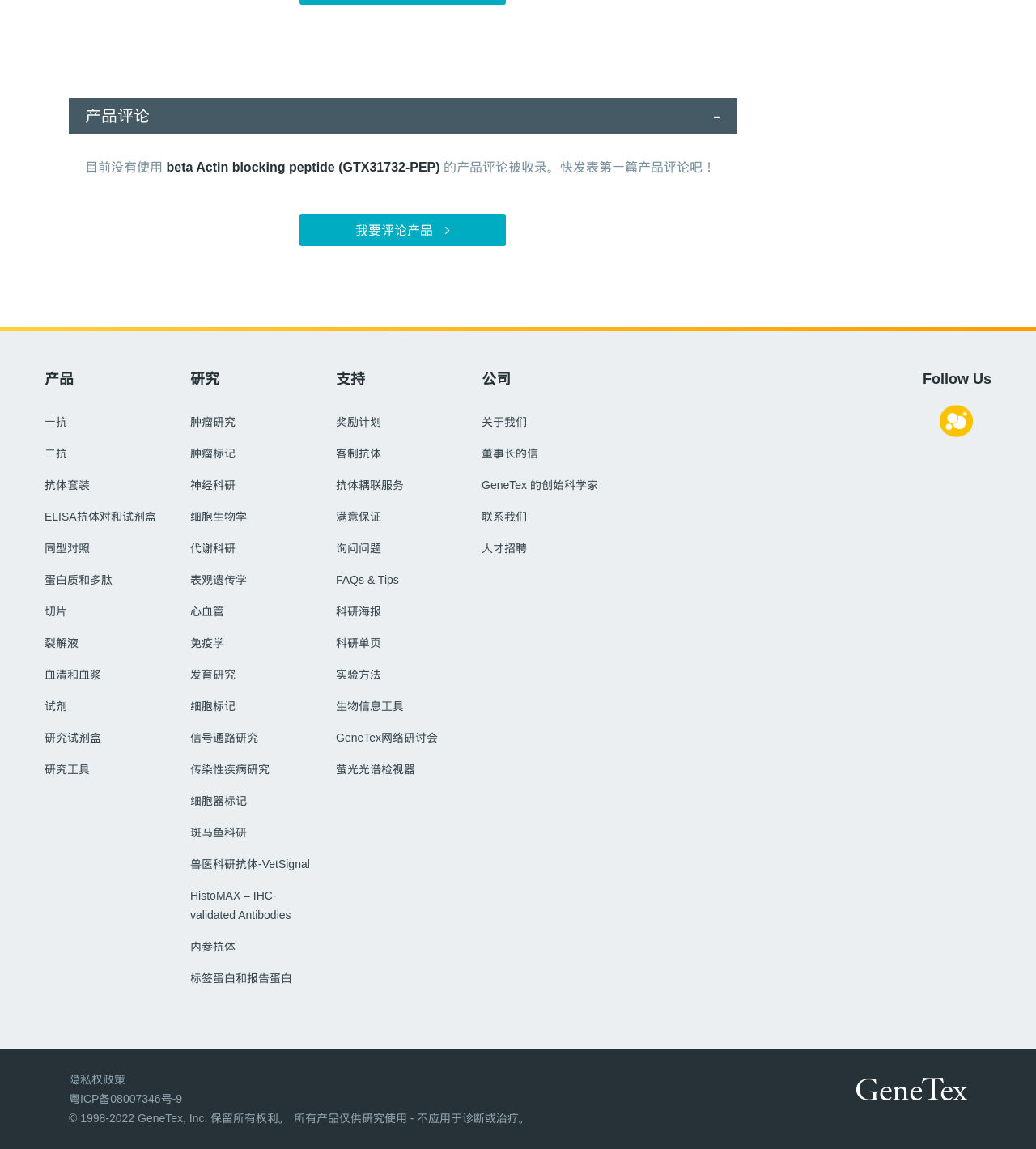Determine the bounding box coordinates of the clickable element to complete this instruction: "Check the '奖励计划'". Provide the coordinates in the format of four float numbers between 0 and 1, [left, top, right, bottom].

[0.324, 0.361, 0.368, 0.373]